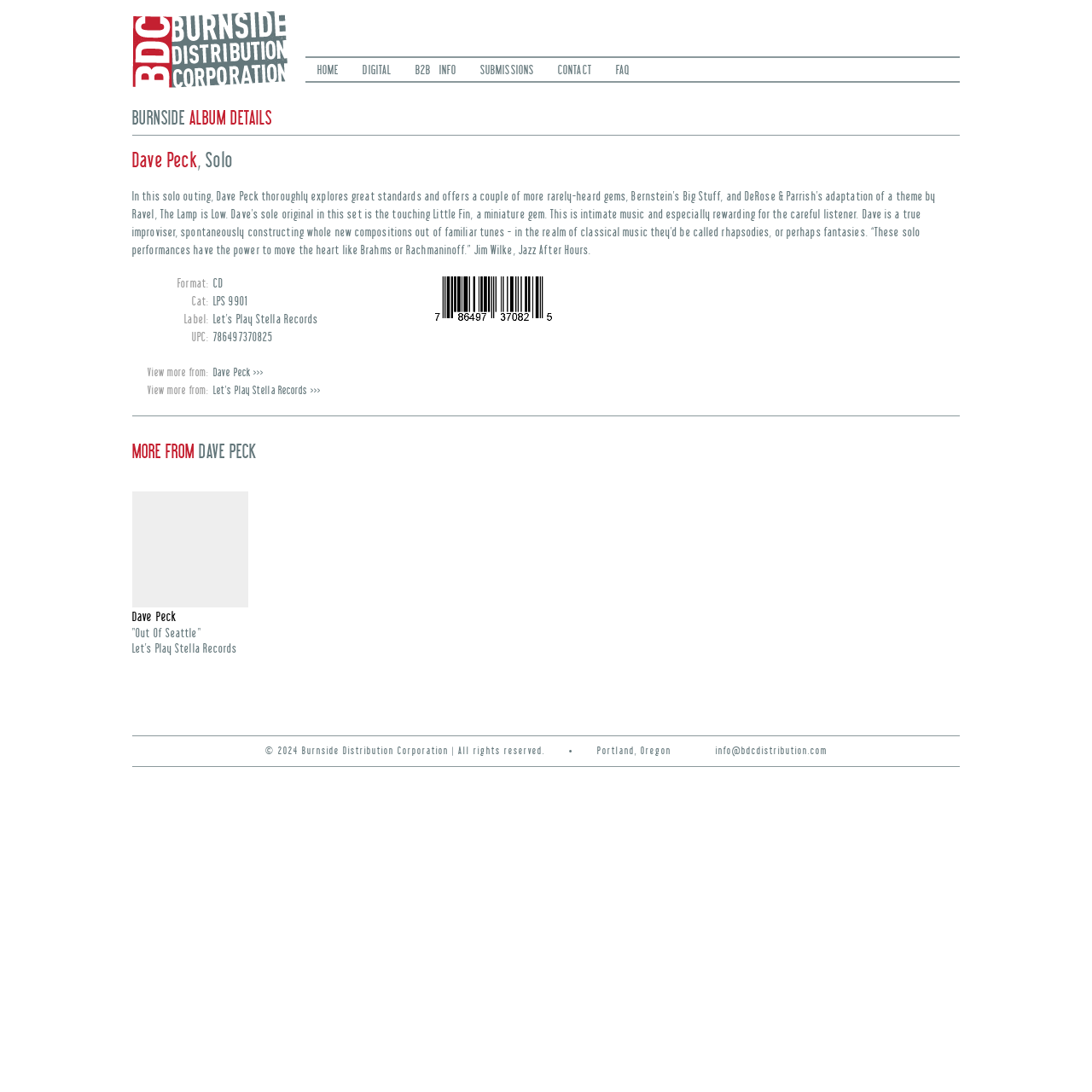Please find and report the bounding box coordinates of the element to click in order to perform the following action: "Go to B2B INFO". The coordinates should be expressed as four float numbers between 0 and 1, in the format [left, top, right, bottom].

[0.381, 0.059, 0.418, 0.07]